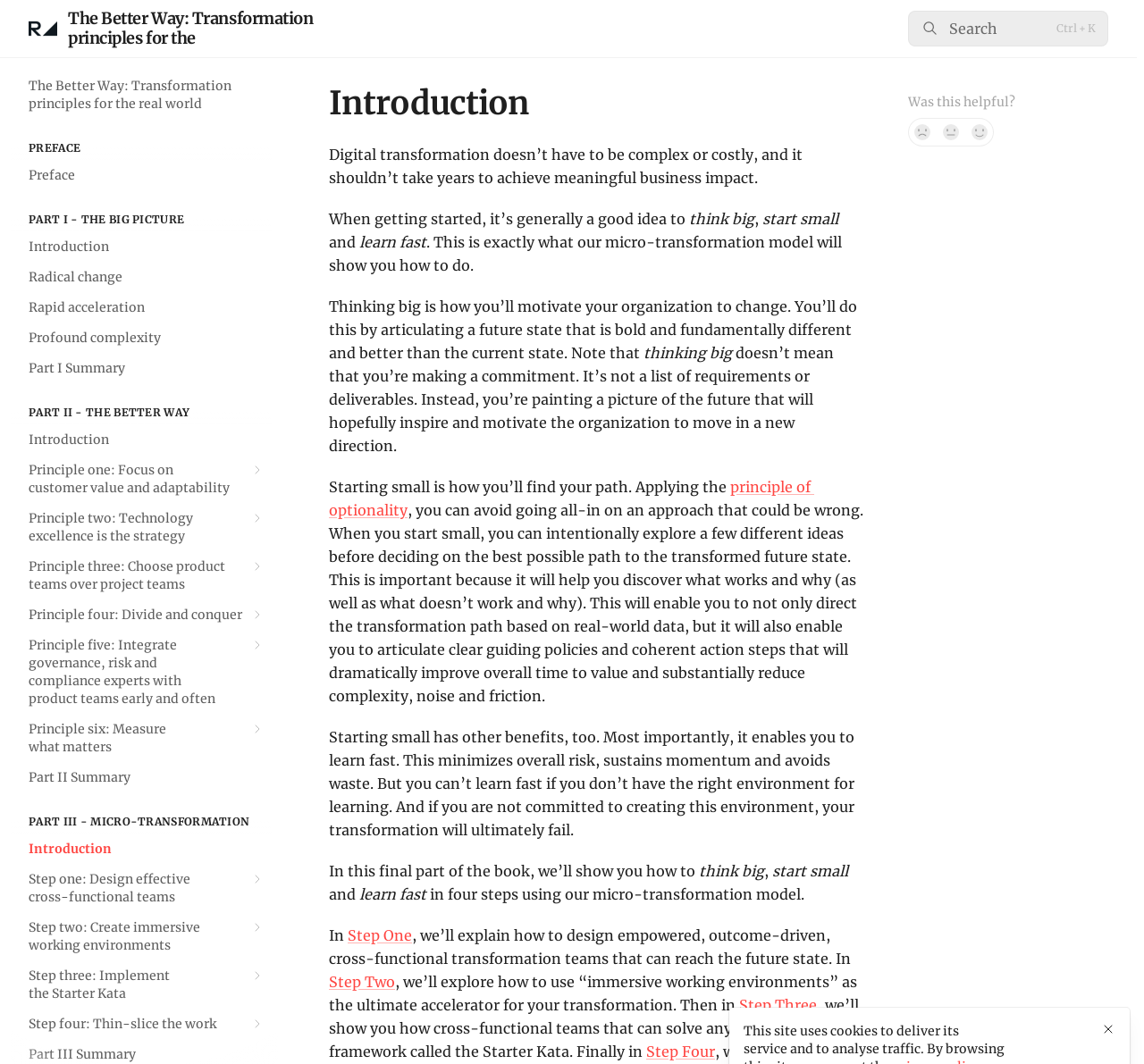Please identify the primary heading on the webpage and return its text.

The Better Way: Transformation principles for the